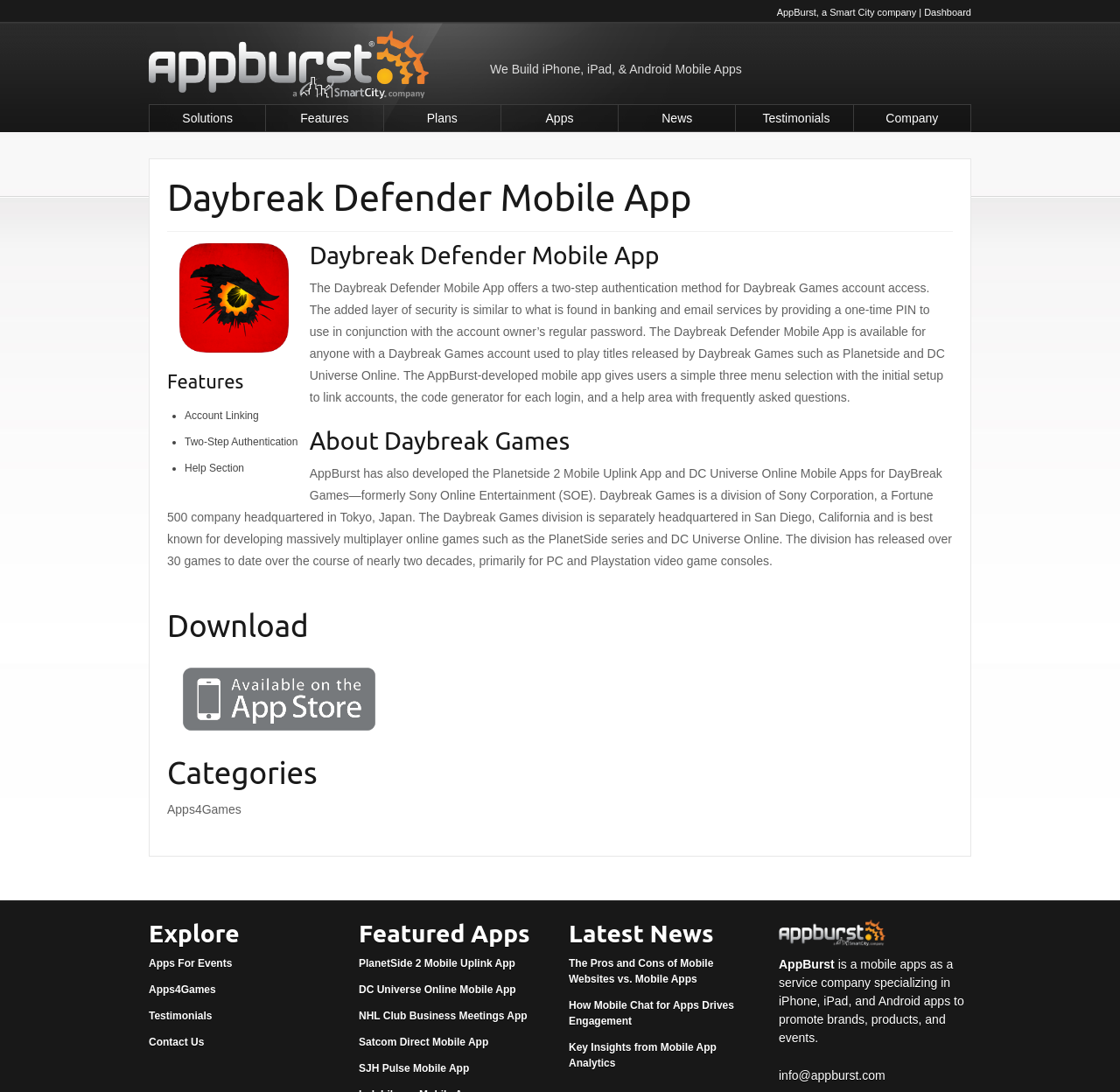Locate the bounding box coordinates of the area to click to fulfill this instruction: "Click the 'Solutions' link". The bounding box should be presented as four float numbers between 0 and 1, in the order [left, top, right, bottom].

[0.134, 0.096, 0.237, 0.12]